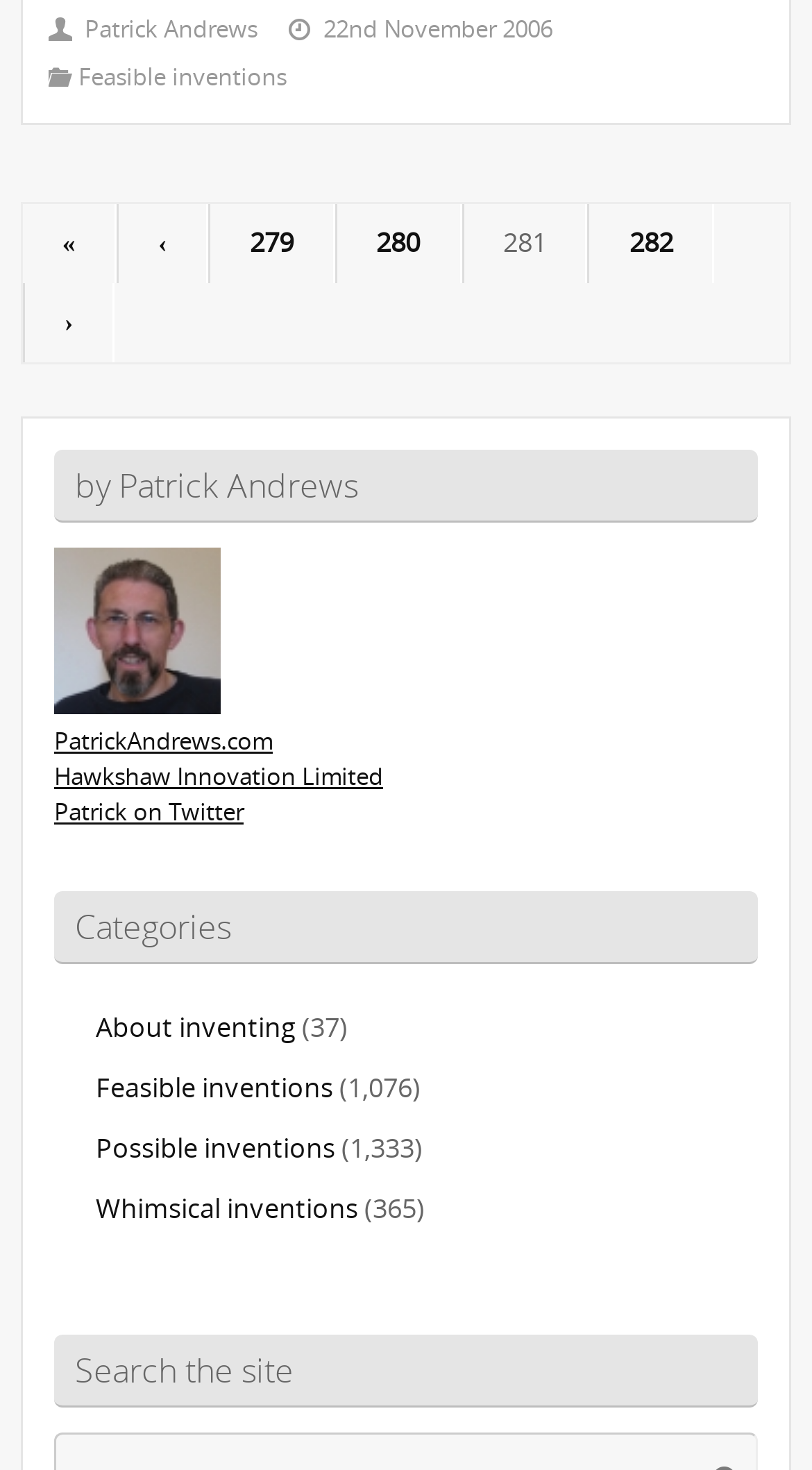Look at the image and write a detailed answer to the question: 
How many categories are listed?

The categories are listed under the 'Categories' heading, and there are four categories: 'About inventing', 'Feasible inventions', 'Possible inventions', and 'Whimsical inventions'.